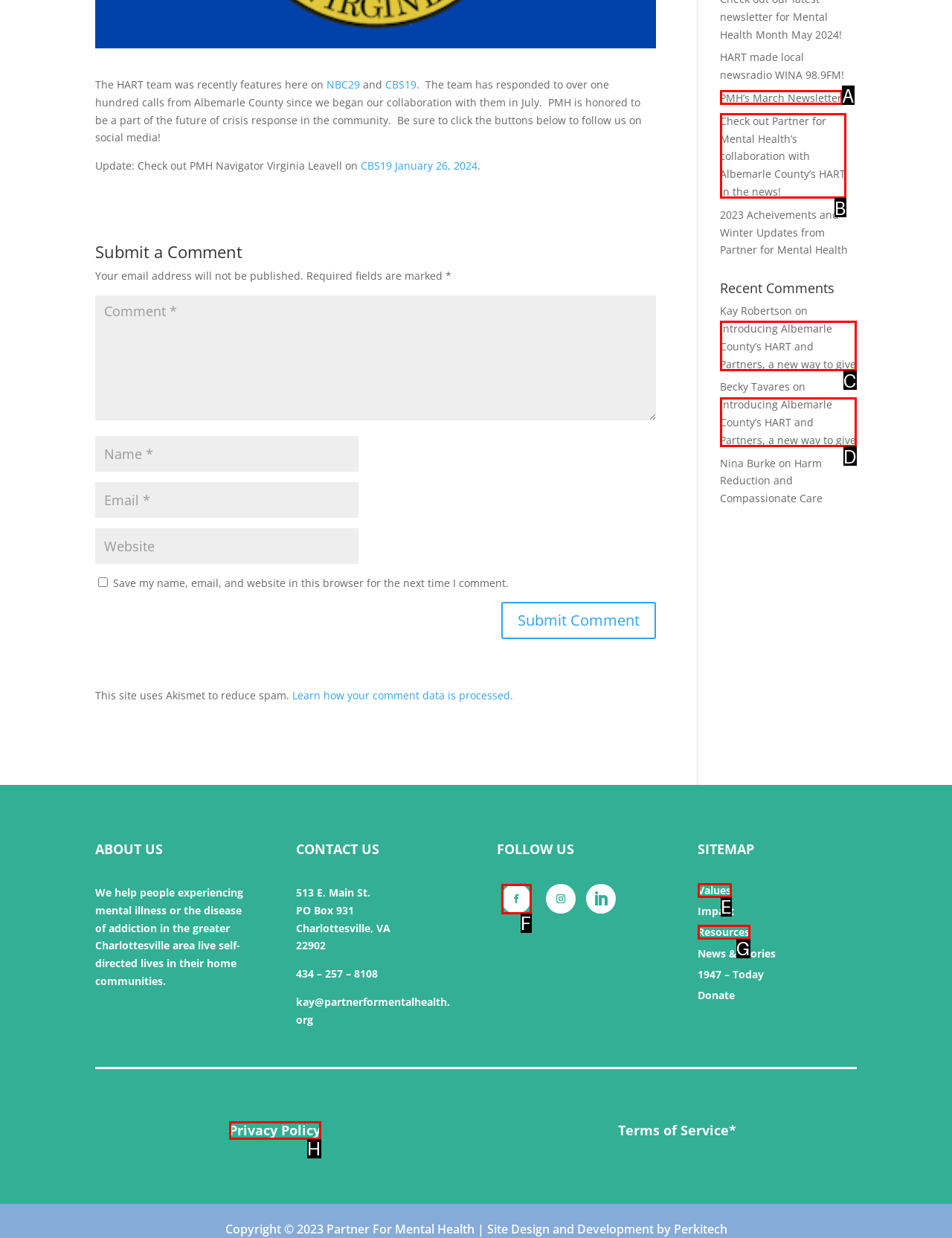Determine the option that aligns with this description: Privacy Policy
Reply with the option's letter directly.

H